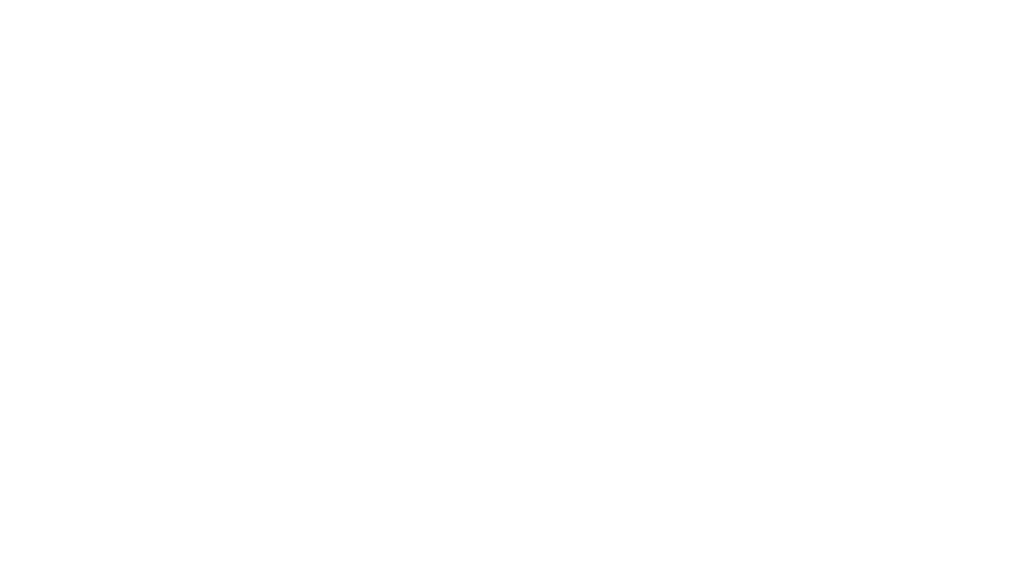Offer an in-depth caption of the image, mentioning all notable aspects.

The image showcases a transformative portrait photography session, specifically highlighting a "Same Day Make Over" experience featuring an individual named Brooke. This session is designed to empower participants, particularly women, encouraging them to embrace their authentic selves and feel comfortable in their own skin. The accompanying text emphasizes the session's goal of enhancing self-perception and celebrating individuality. This photography experience promises not just a visual transformation but also an emotional uplift, fostering confidence and personal growth.